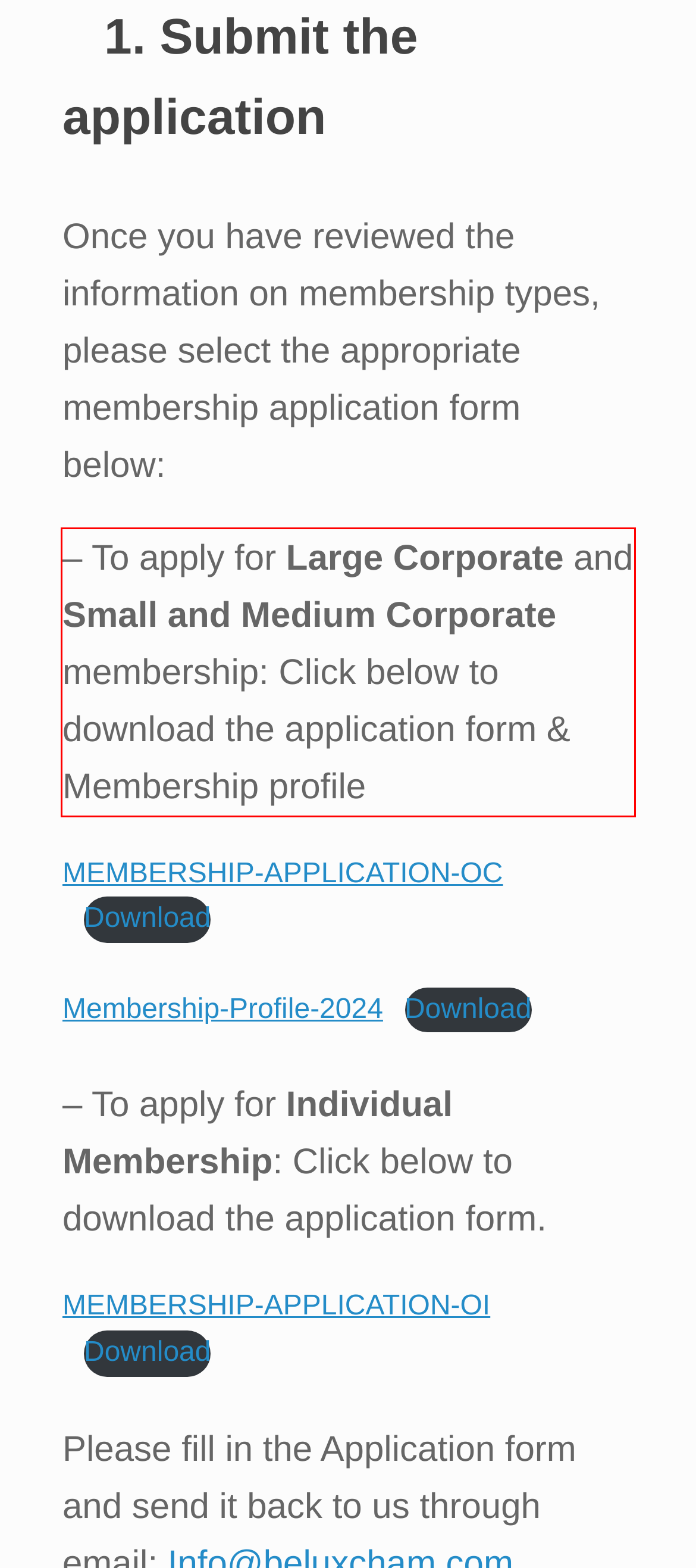Using the provided webpage screenshot, recognize the text content in the area marked by the red bounding box.

– To apply for Large Corporate and Small and Medium Corporate membership: Click below to download the application form & Membership profile